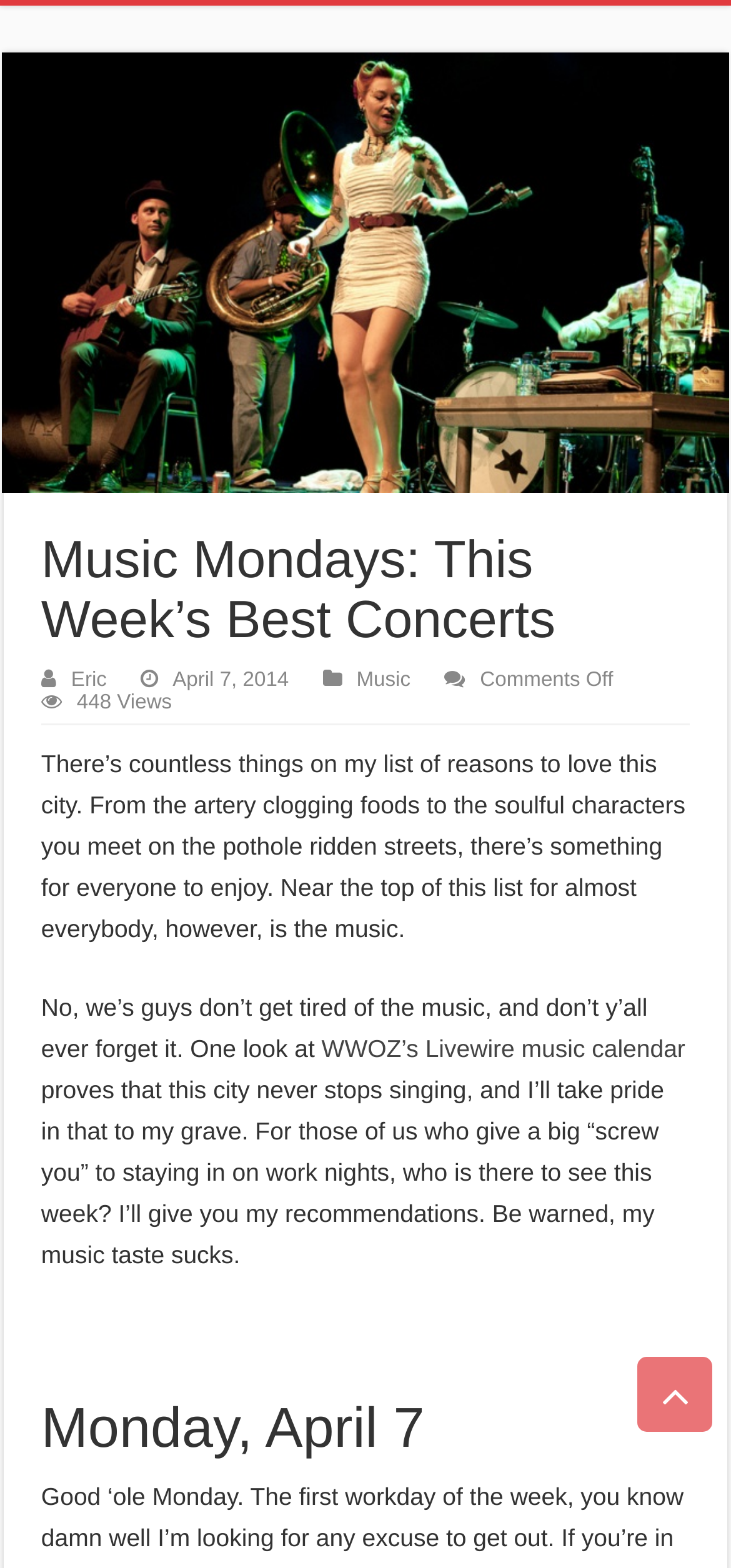Analyze and describe the webpage in a detailed narrative.

The webpage appears to be a blog post about music in New Orleans, specifically highlighting the best concerts for the week of April 7th to 13th, 2014. At the top of the page, there is a large image of Meschiya Lake & The Little Big Horns, taking up most of the width. Below the image, there is a heading that reads "Music Mondays: This Week’s Best Concerts". 

To the right of the heading, there are three links: "Eric", "Music", and a date "April 7, 2014". Below these links, there is a line of text that reads "Comments Off" and "448 Views". 

The main content of the page is a series of paragraphs that discuss the author's love for New Orleans and its music scene. The text is divided into four blocks, with the first block describing the city's charm and the importance of music. The second block quotes a friend's question about getting tired of the music and the author's response. The third block mentions WWOZ's Livewire music calendar and the author's pride in the city's music scene. The fourth block introduces the author's music recommendations for the week.

Below the main content, there is a heading that reads "Monday, April 7", which likely marks the beginning of the concert recommendations. At the very bottom of the page, there is a "Scroll To Top" button, located near the bottom right corner.